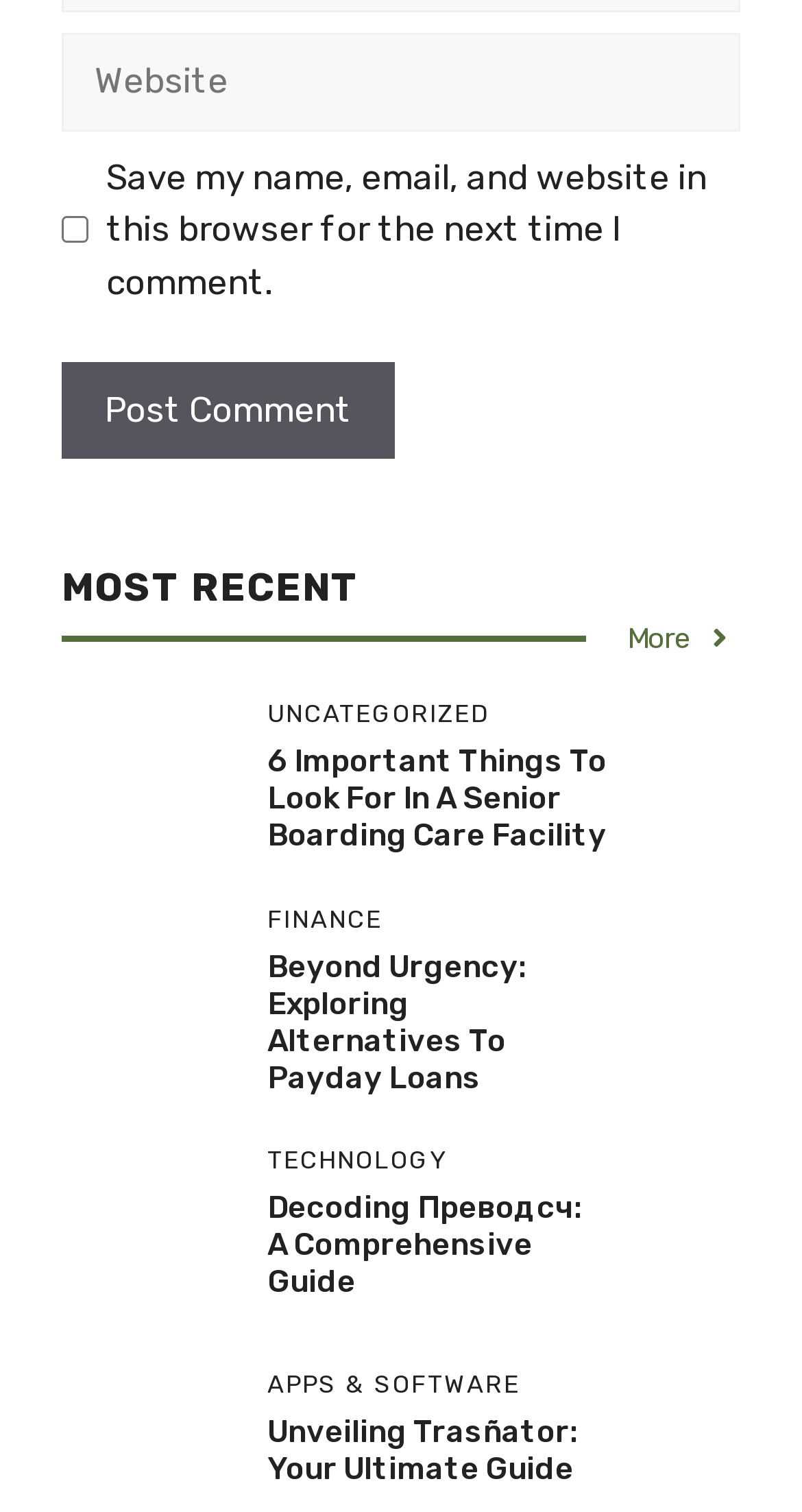Please specify the bounding box coordinates of the clickable region necessary for completing the following instruction: "Share on Facebook". The coordinates must consist of four float numbers between 0 and 1, i.e., [left, top, right, bottom].

None